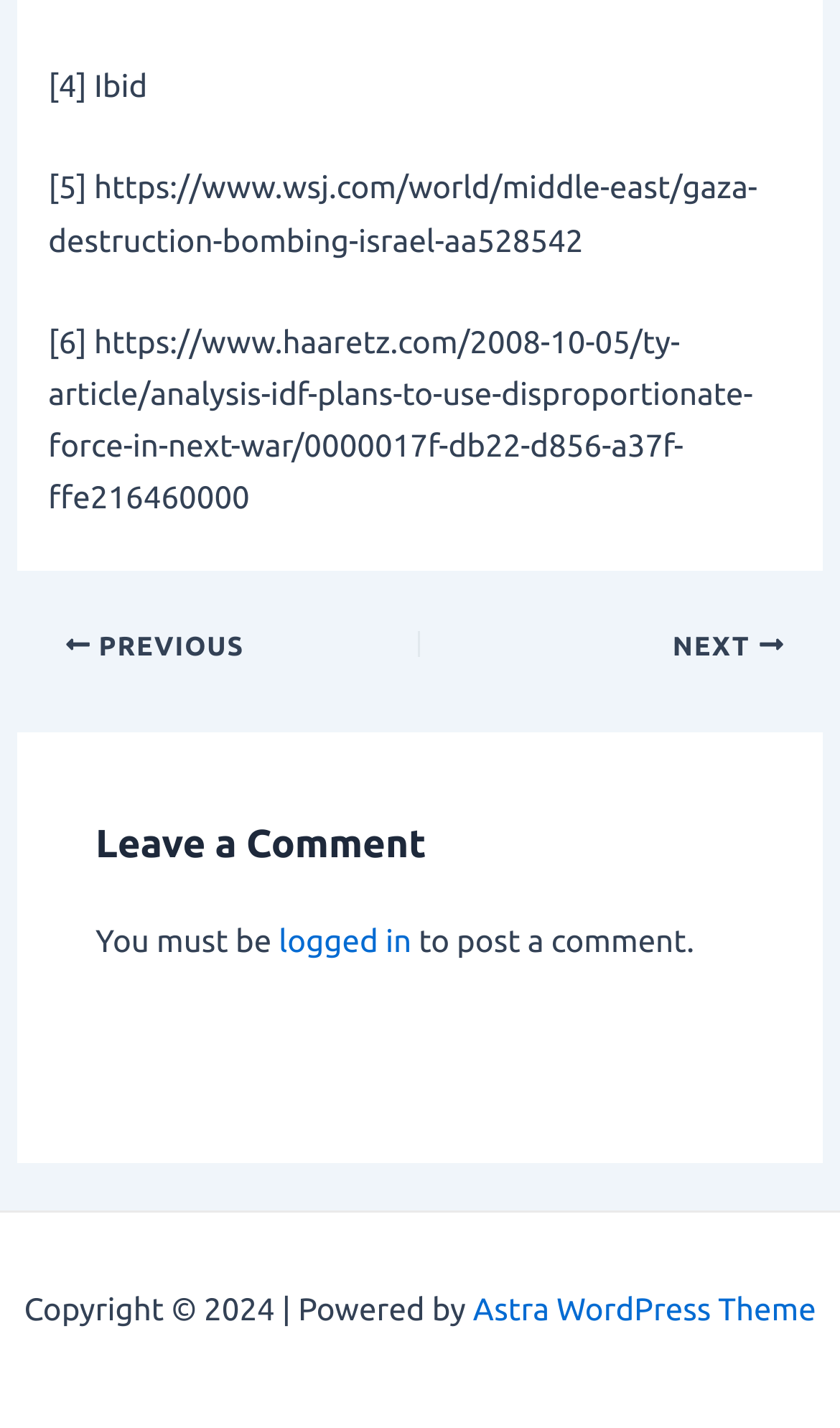What is the position of the 'NEXT' link?
Refer to the image and provide a one-word or short phrase answer.

right side